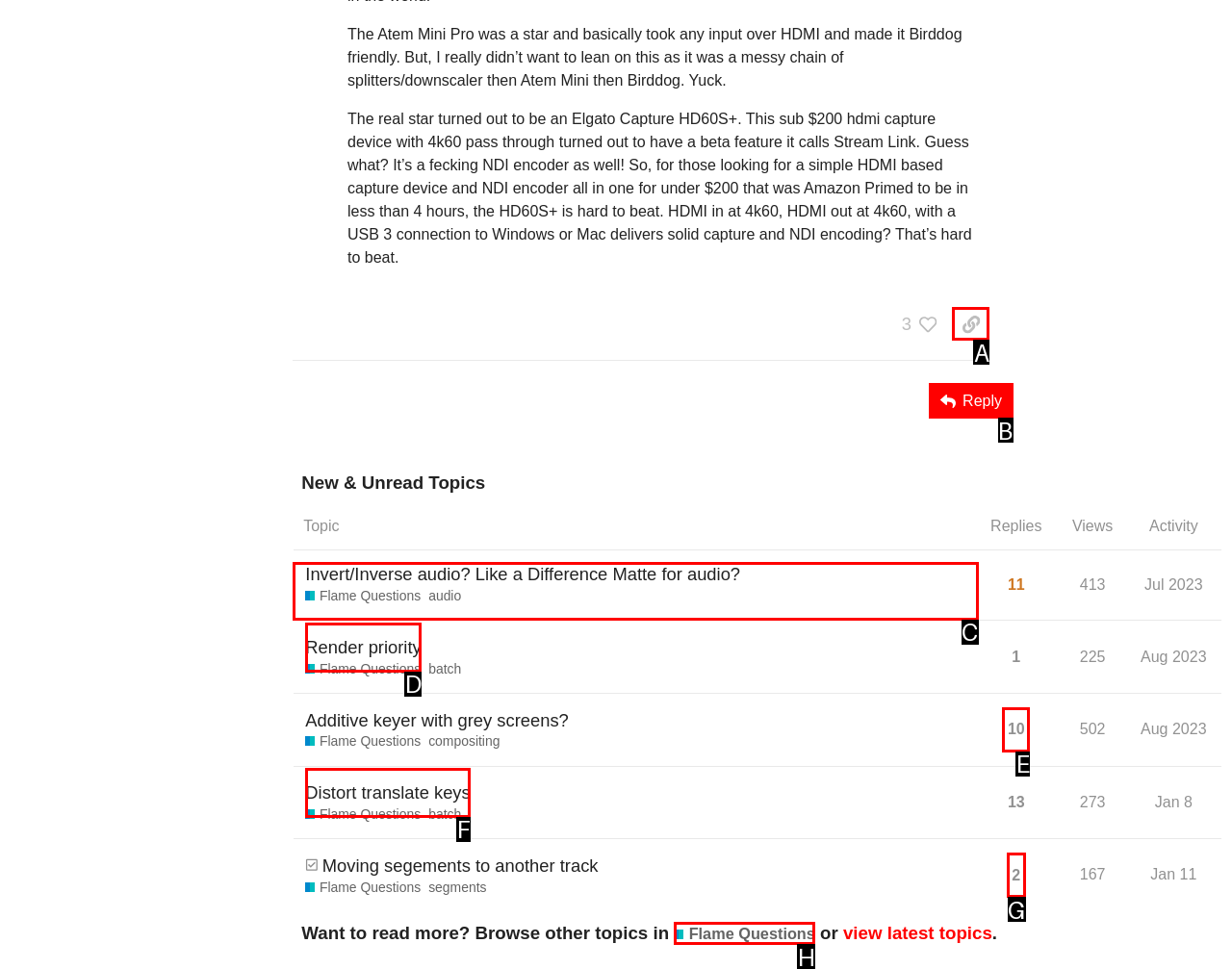Determine which UI element I need to click to achieve the following task: View topic 'Invert/Inverse audio? Like a Difference Matte for audio?' Provide your answer as the letter of the selected option.

C